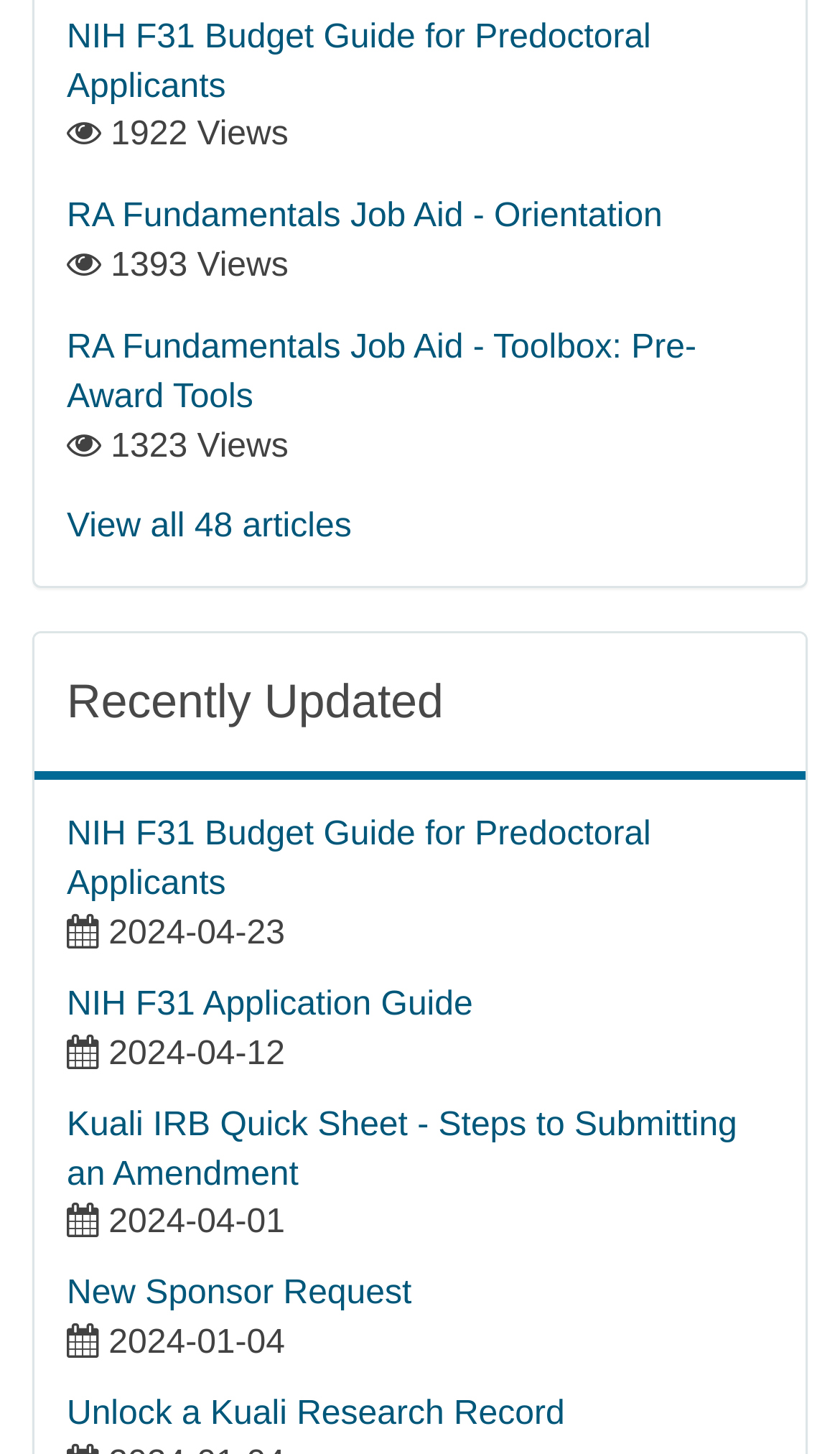Determine the bounding box coordinates for the region that must be clicked to execute the following instruction: "View NIH F31 Application Guide".

[0.079, 0.678, 0.563, 0.704]